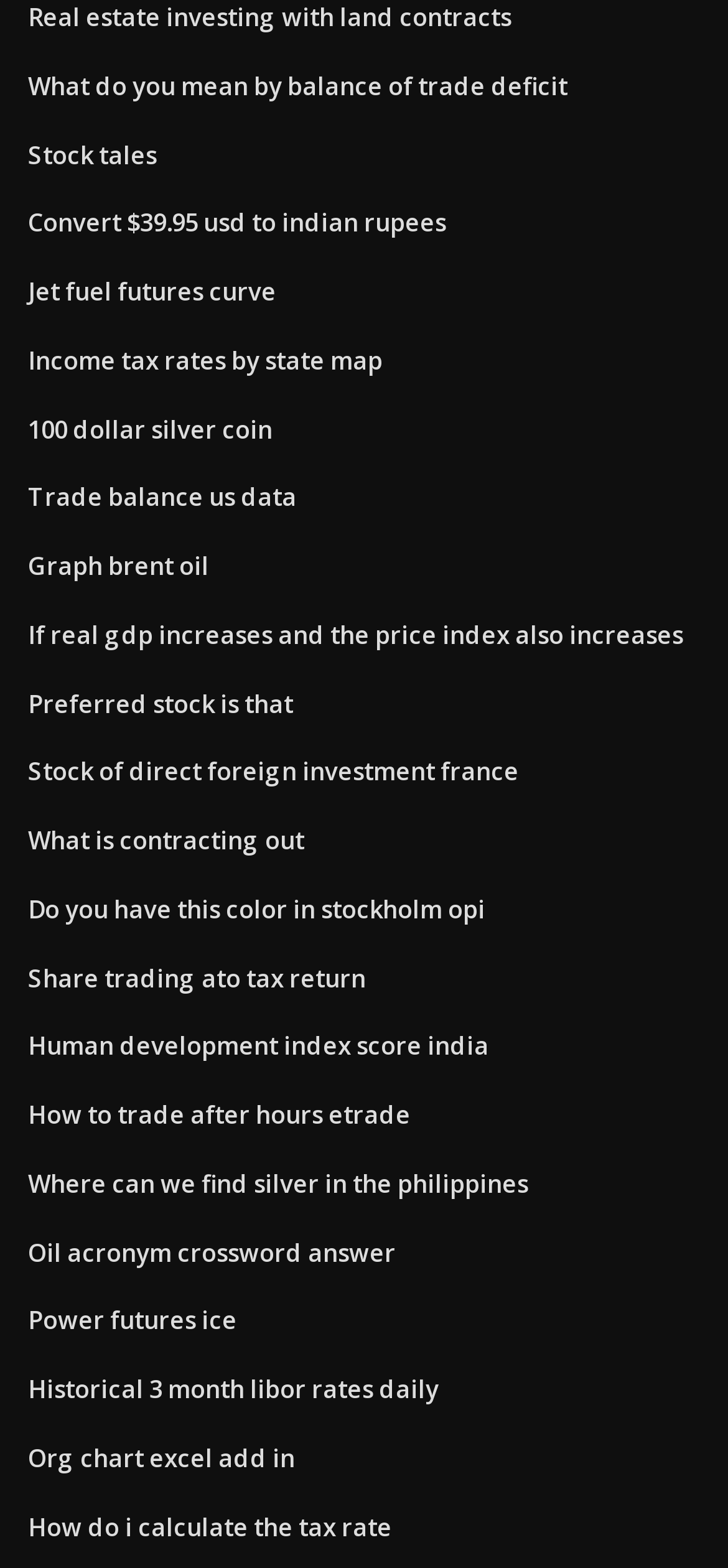What is the topic of the first link?
Please provide a single word or phrase as your answer based on the screenshot.

Real estate investing